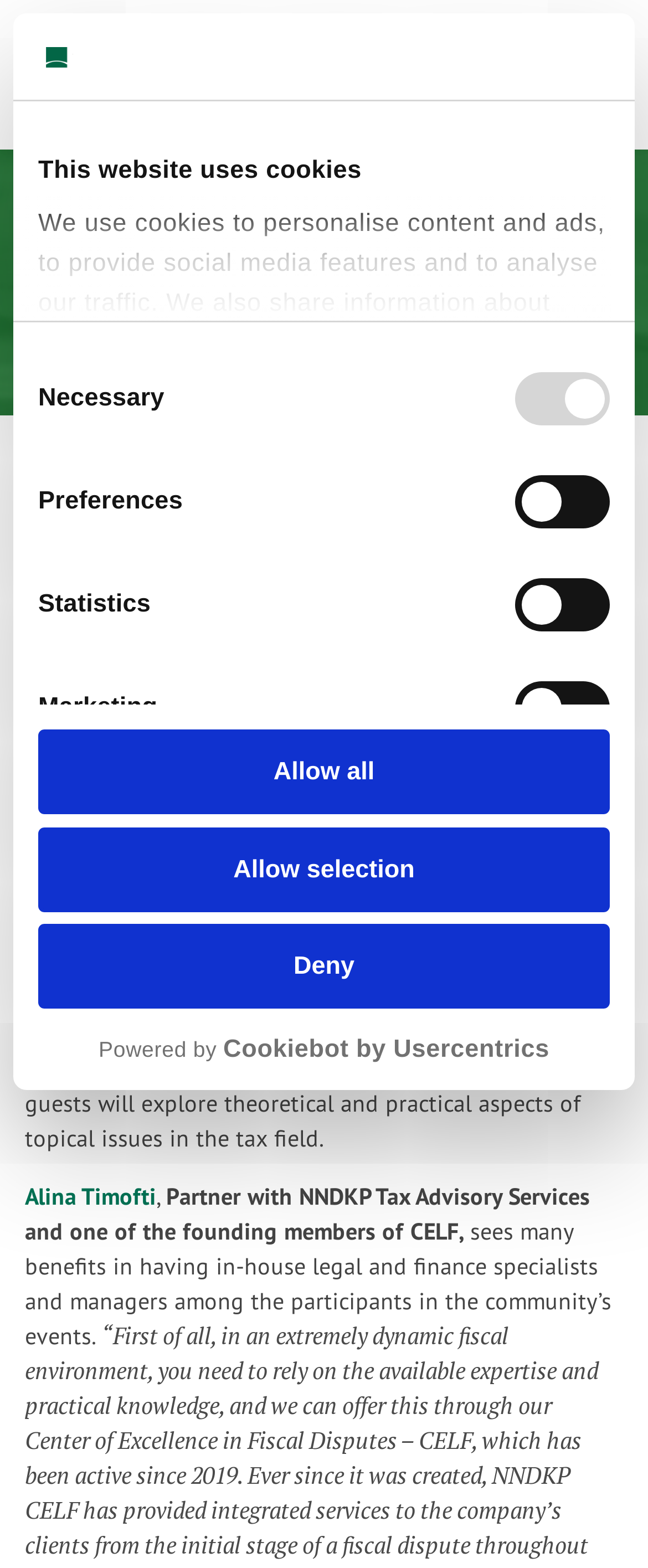Who is the partner with NNDKP Tax Advisory Services?
Please answer the question with as much detail and depth as you can.

The answer can be found in the main content of the webpage, where it is stated that 'Alina Timofti, Partner with NNDKP Tax Advisory Services and one of the founding members of CELF...'.